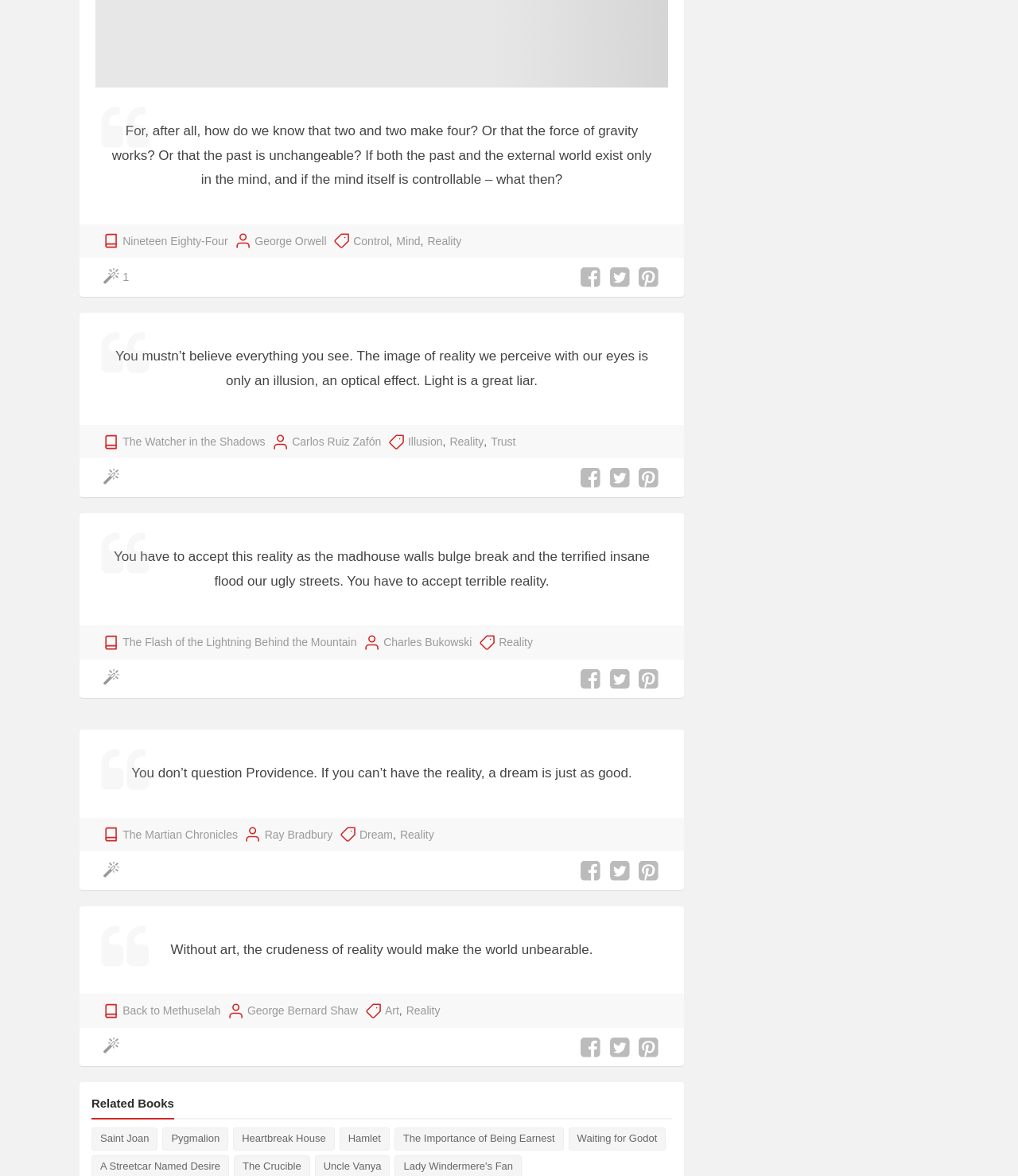Please identify the bounding box coordinates of the area that needs to be clicked to follow this instruction: "Click on the link 'The Martian Chronicles'".

[0.121, 0.702, 0.234, 0.717]